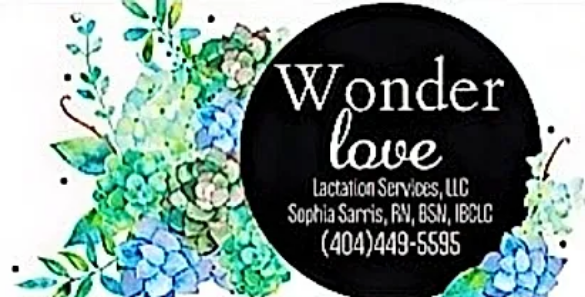Thoroughly describe everything you see in the image.

The image showcases the logo of "Wonderlove Lactation Services, LLC," prominently featuring the name "Wonderlove" in elegant white lettering against a black circular background. Surrounding the circle is a vibrant array of watercolor-style floral elements, including shades of blue and green, which add a lush and welcoming touch. Beneath the logo, the text specifies the services offered, noting the credentials of Sophia Sarris, RN, BSN, IBCLC, along with a contact number, (404) 449-5595. This design effectively communicates professional lactation support, emphasizing care and expertise in a visually appealing manner.